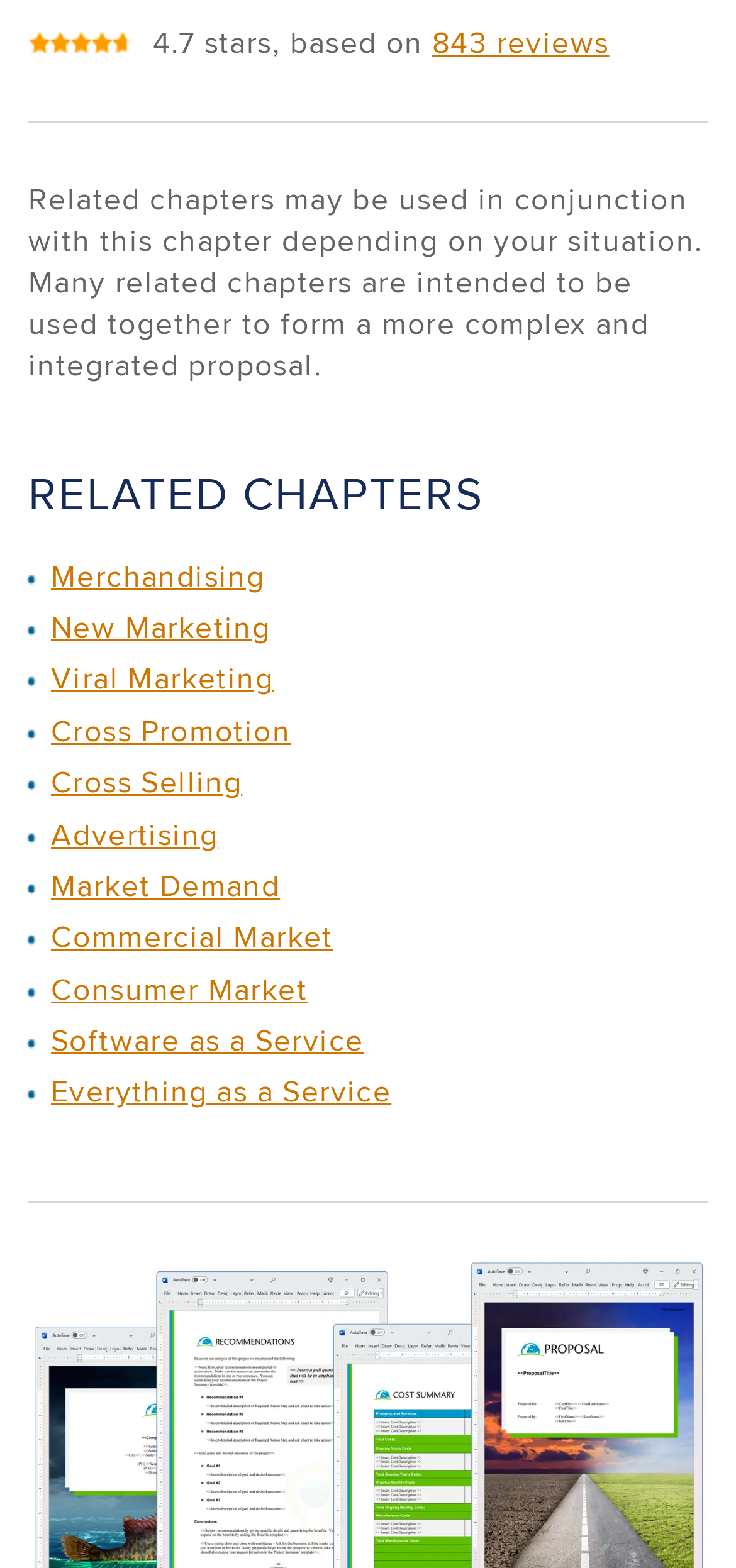Please identify the bounding box coordinates of the clickable area that will fulfill the following instruction: "learn about Software as a Service". The coordinates should be in the format of four float numbers between 0 and 1, i.e., [left, top, right, bottom].

[0.069, 0.65, 0.494, 0.677]